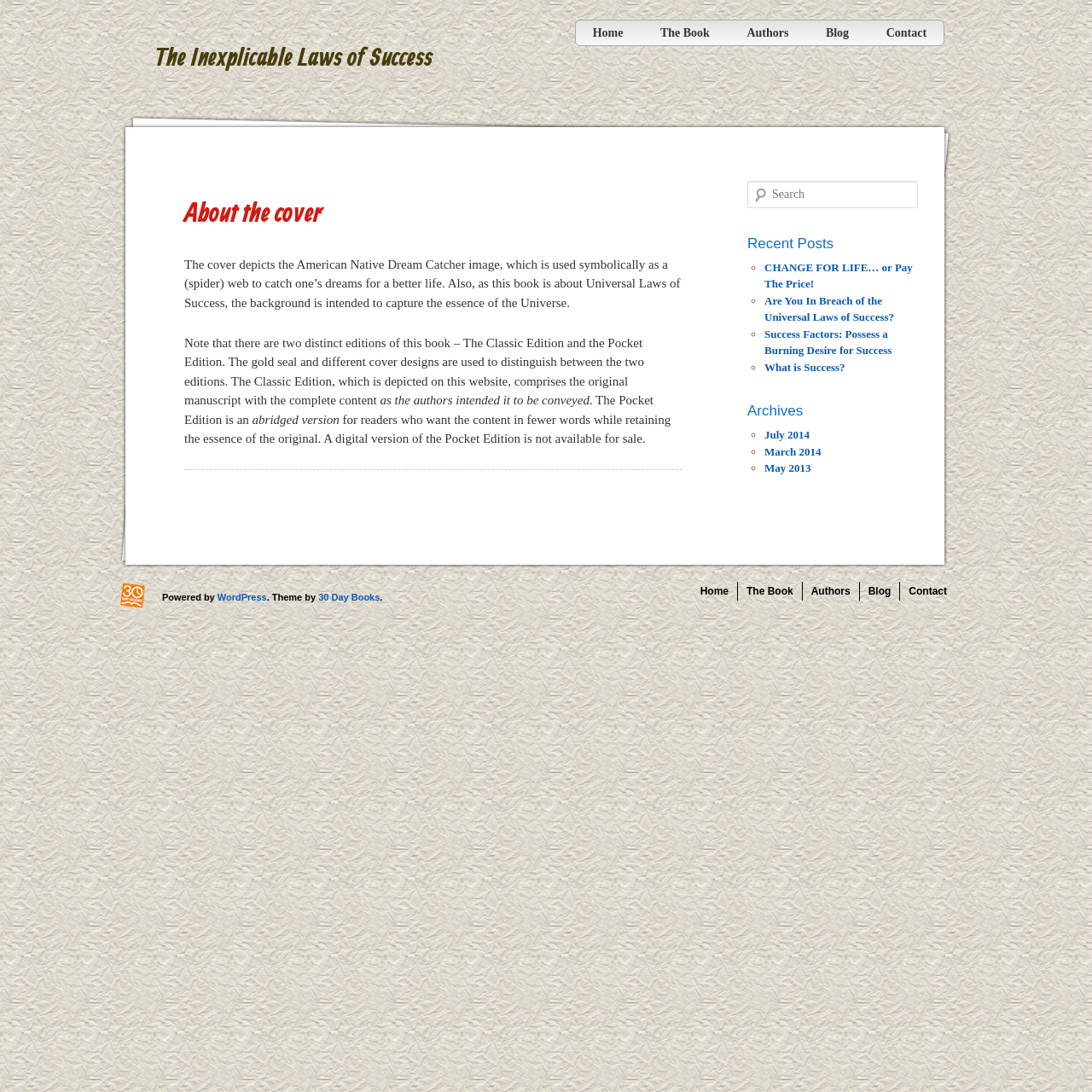Using the given element description, provide the bounding box coordinates (top-left x, top-left y, bottom-right x, bottom-right y) for the corresponding UI element in the screenshot: Home

[0.633, 0.532, 0.675, 0.55]